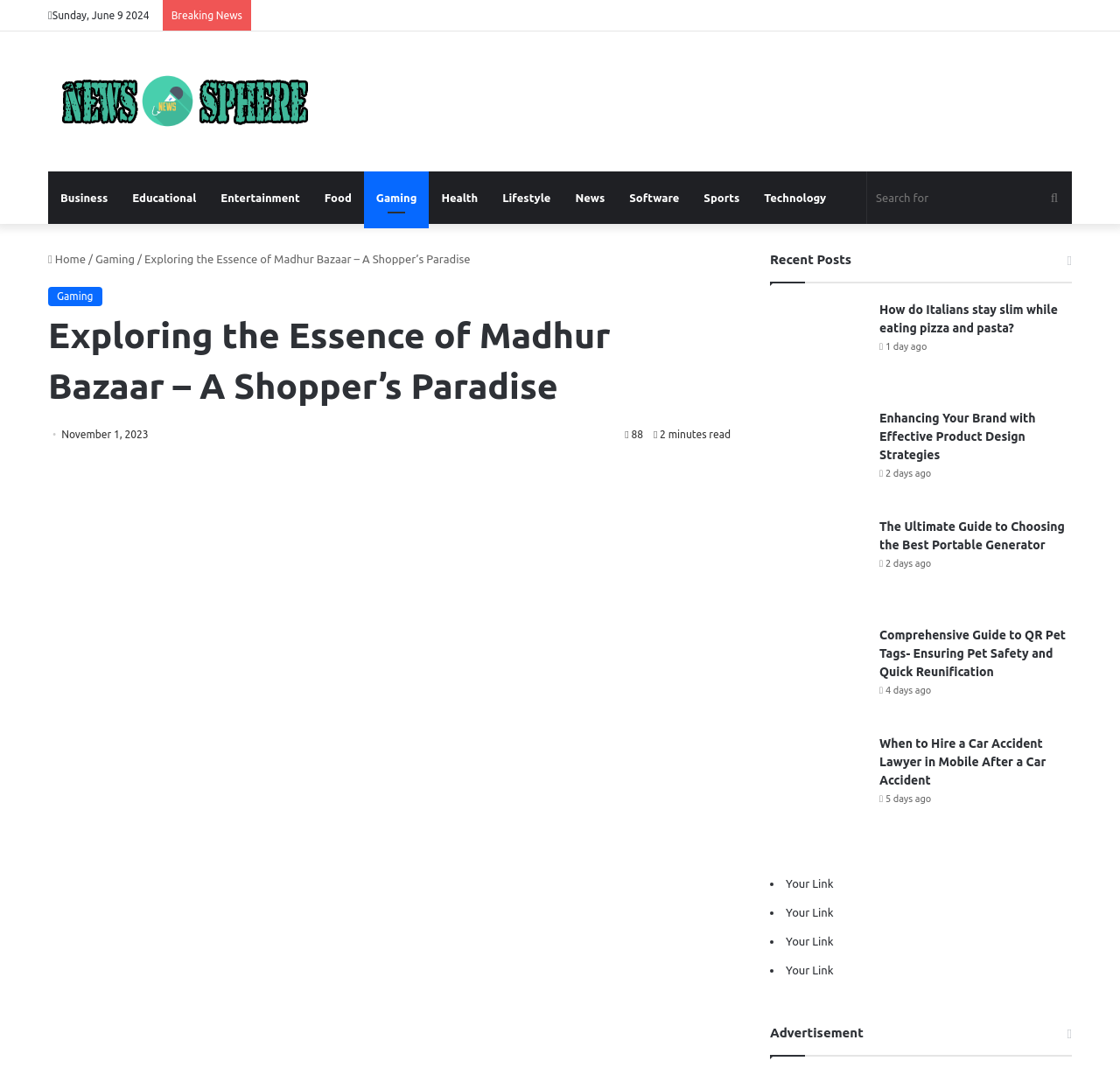Specify the bounding box coordinates for the region that must be clicked to perform the given instruction: "View recent posts".

[0.688, 0.236, 0.76, 0.25]